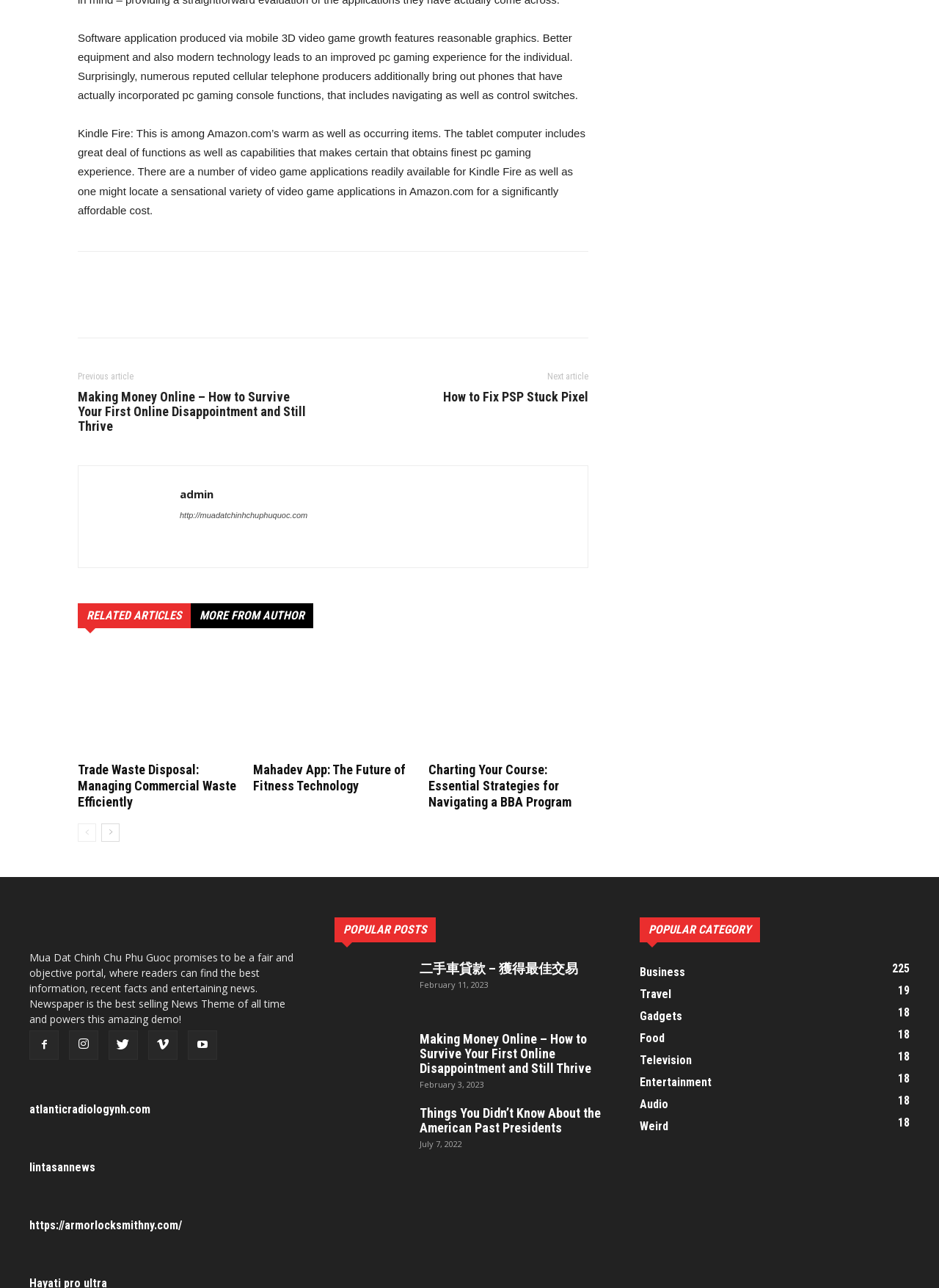How many popular posts are listed on the webpage?
Please provide a comprehensive answer based on the visual information in the image.

The webpage lists 3 popular posts, including '二手車貸款 – 獲得最佳交易', 'Making Money Online – How to Survive Your First Online Disappointment and Still Thrive', and 'Things You Didn’t Know About the American Past Presidents'.